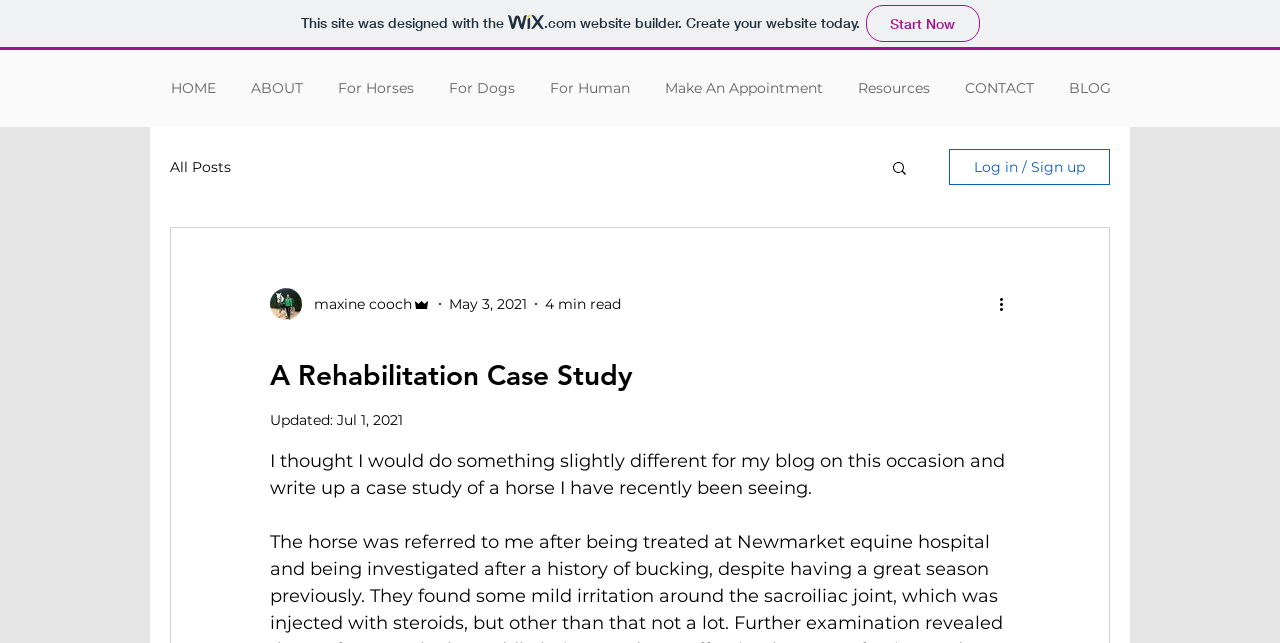What is the name of the author?
Offer a detailed and exhaustive answer to the question.

I found the author's name by looking at the generic element 'maxine cooch' which is located below the writer's picture.